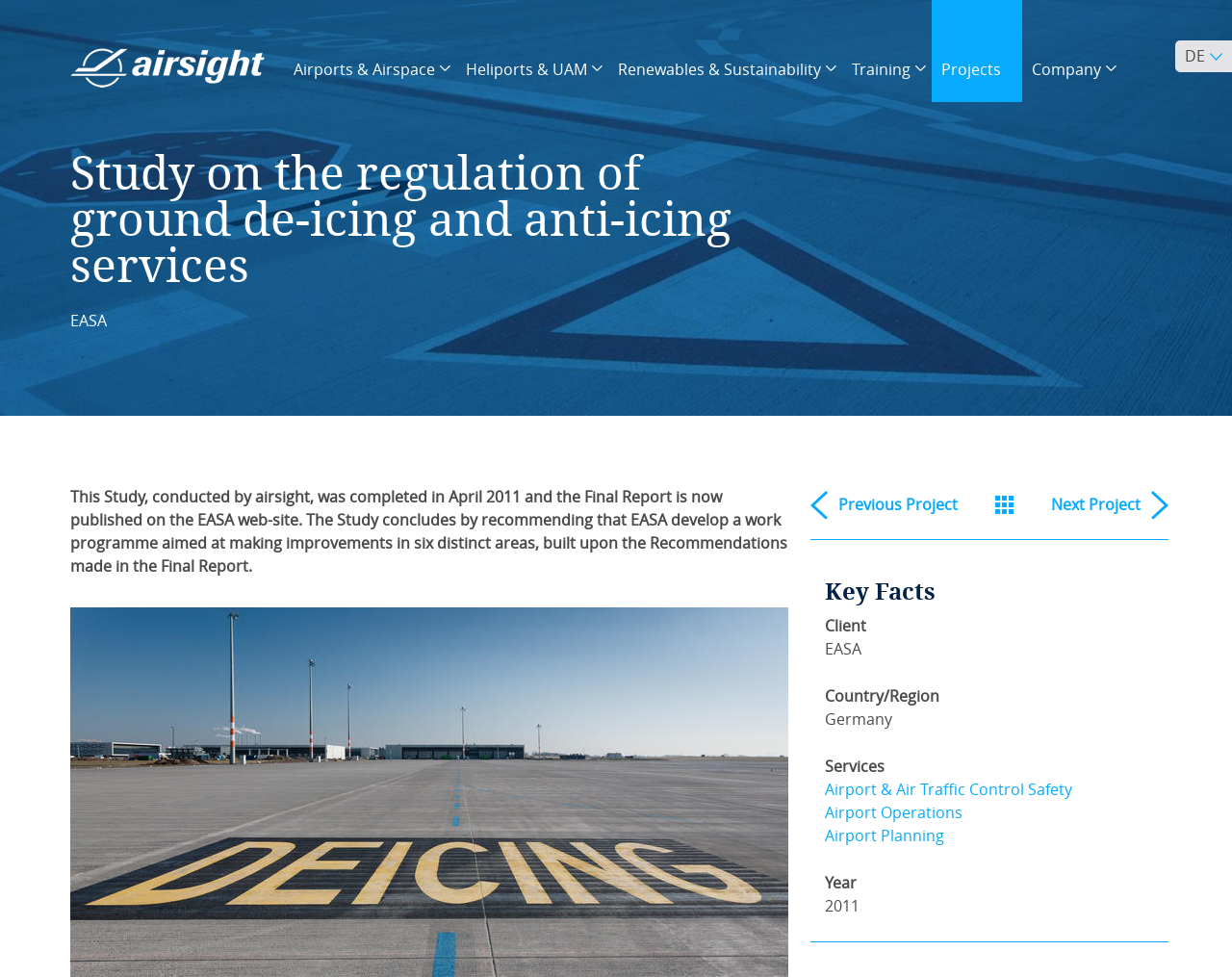Highlight the bounding box coordinates of the element you need to click to perform the following instruction: "View Next Project."

[0.853, 0.502, 0.949, 0.532]